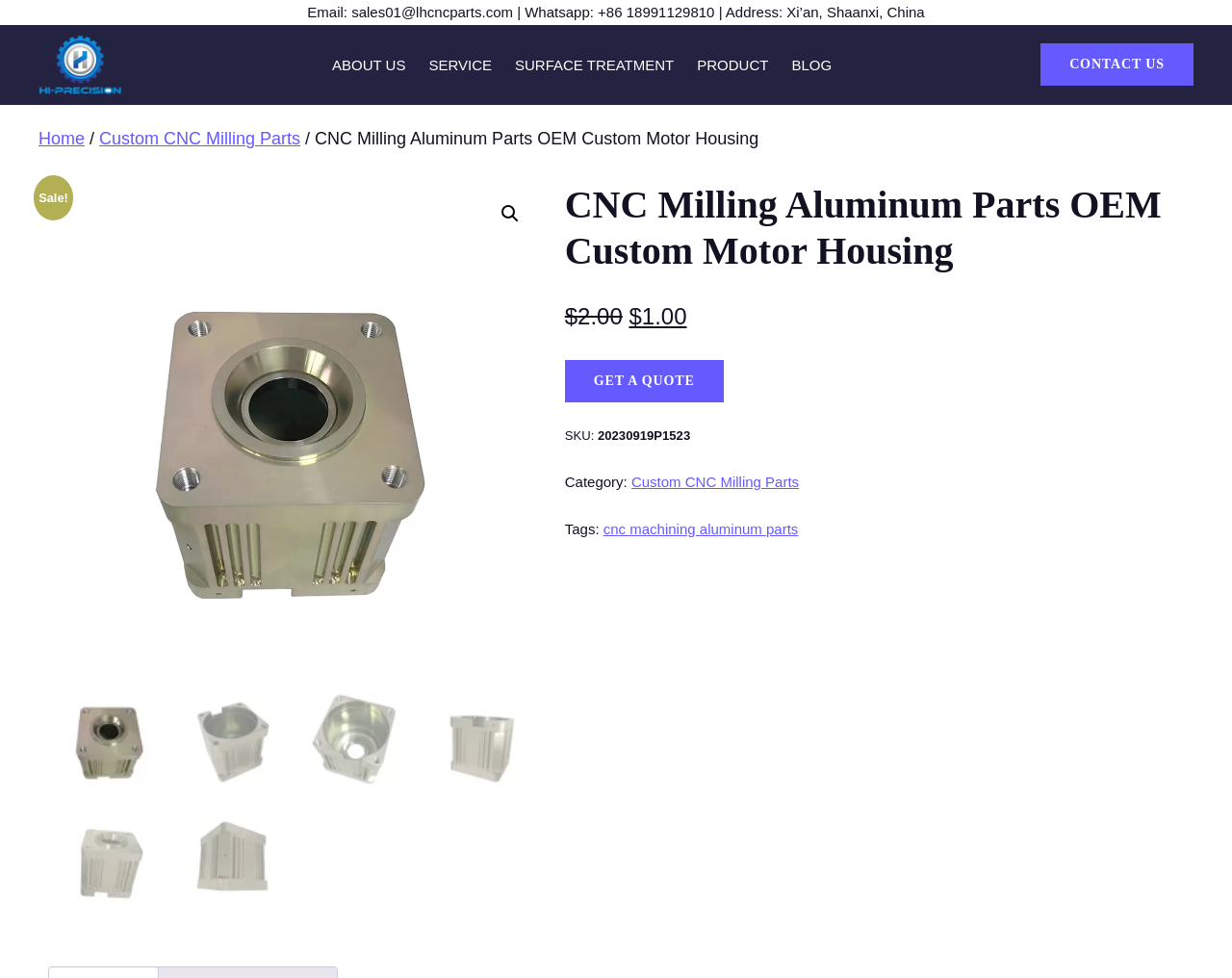Please specify the bounding box coordinates for the clickable region that will help you carry out the instruction: "Click the 'ABOUT US' link".

[0.27, 0.054, 0.329, 0.079]